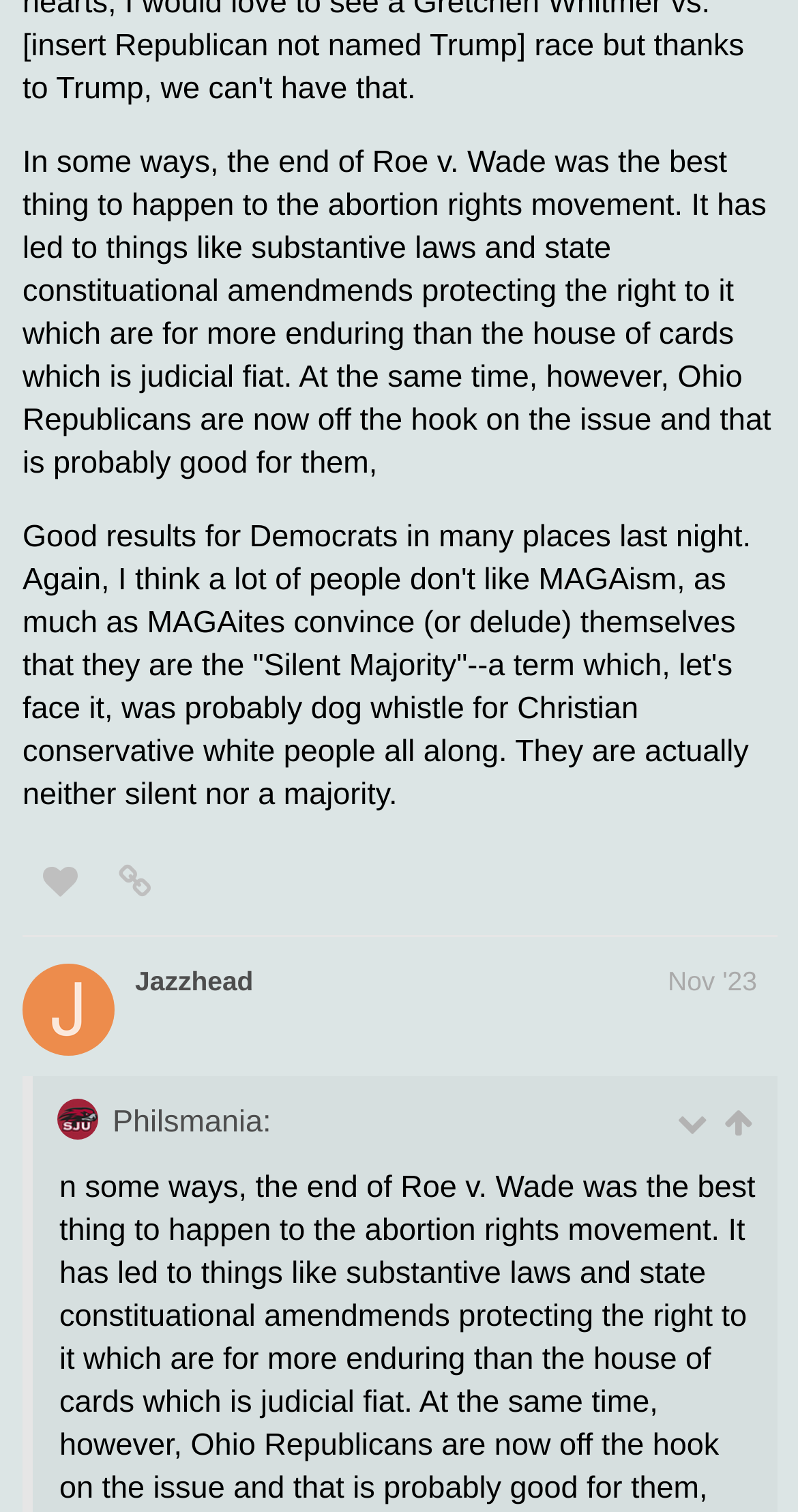Pinpoint the bounding box coordinates of the area that must be clicked to complete this instruction: "Expand or collapse the post".

[0.849, 0.627, 0.887, 0.647]